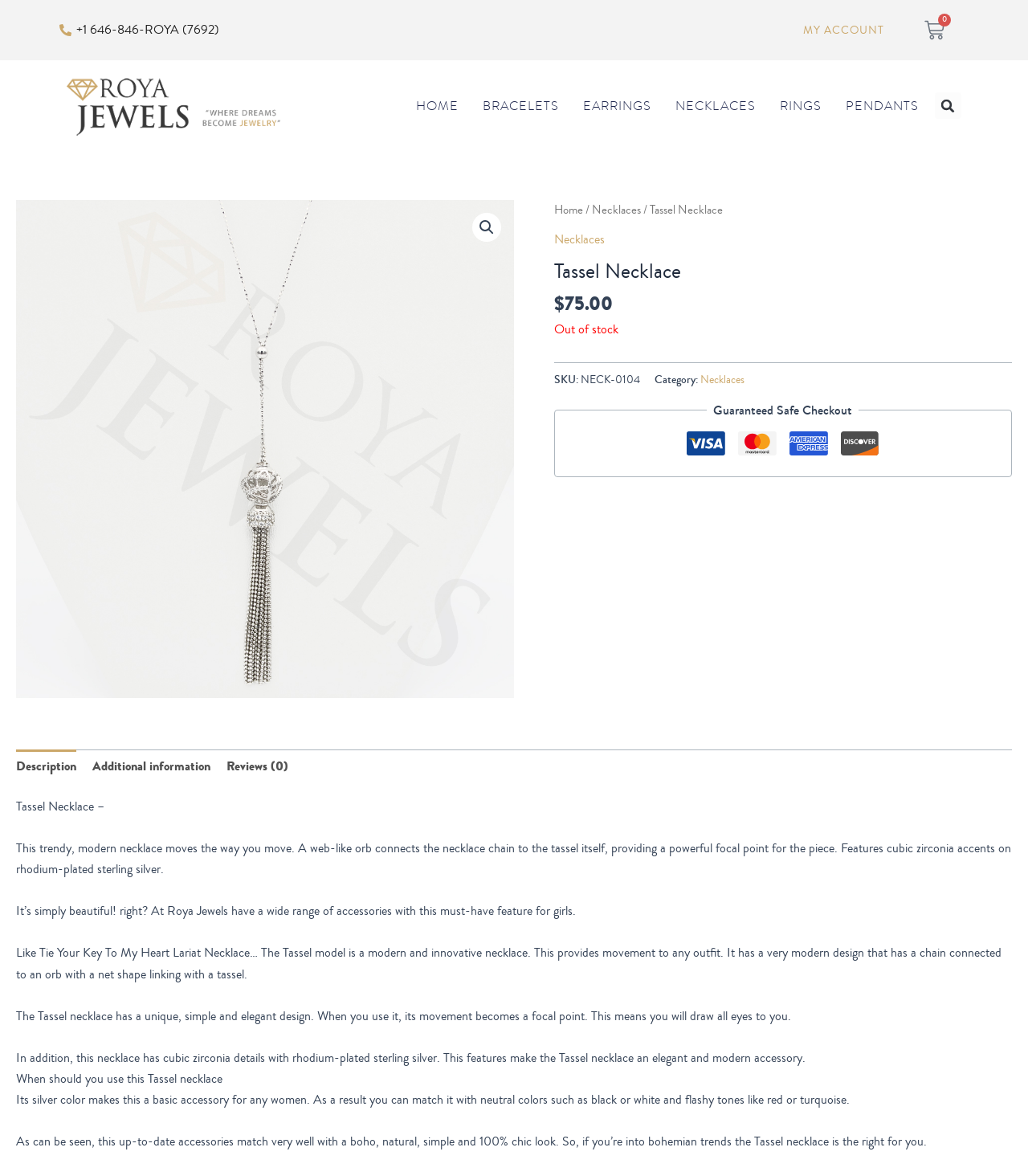Predict the bounding box coordinates of the area that should be clicked to accomplish the following instruction: "Read the 'Description' tab". The bounding box coordinates should consist of four float numbers between 0 and 1, i.e., [left, top, right, bottom].

[0.016, 0.637, 0.074, 0.666]